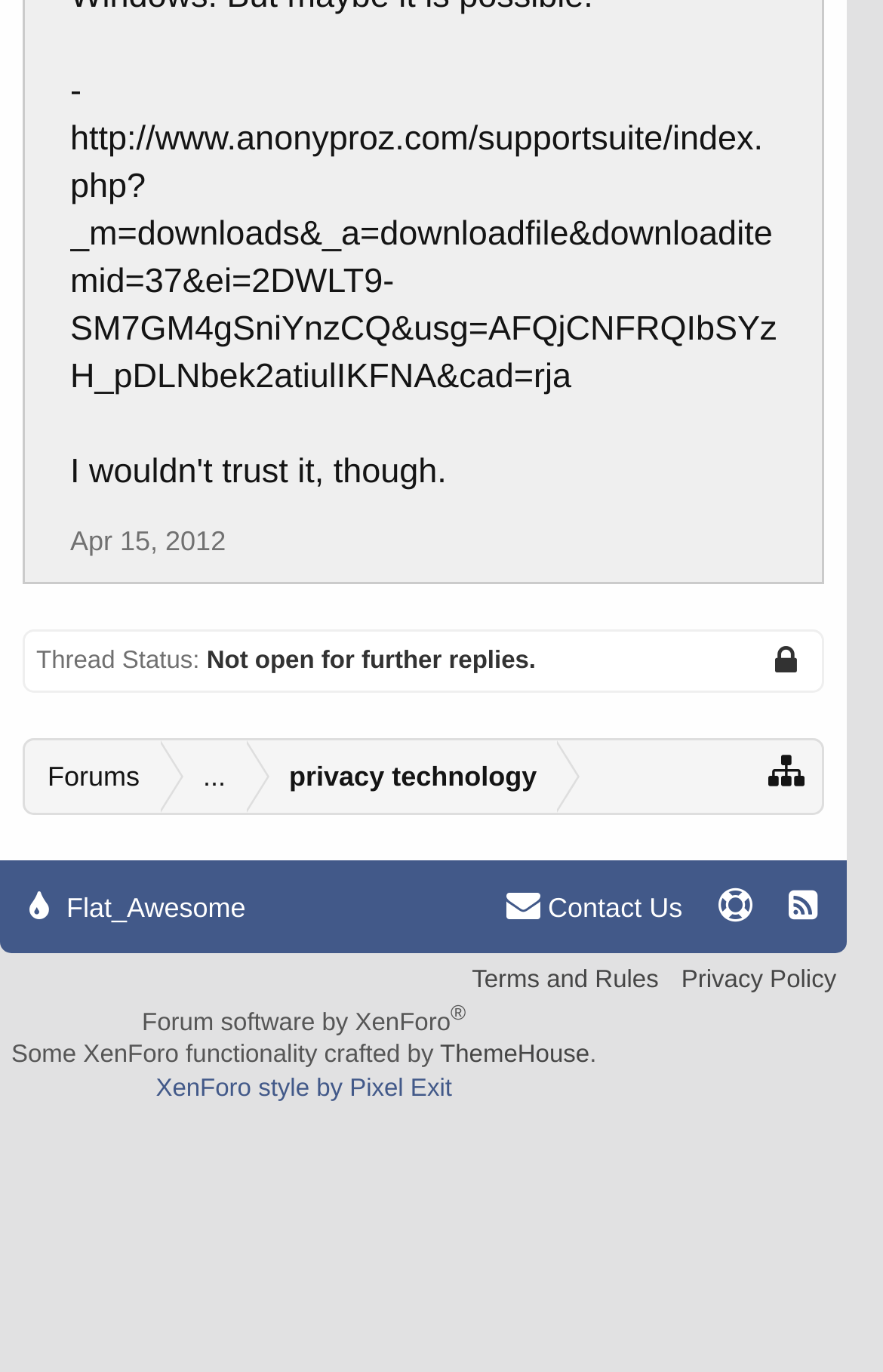What is the date of the thread?
Answer the question in a detailed and comprehensive manner.

I found the date of the thread by looking at the link 'Apr 15, 2012' which is located above the description list term 'Thread Status:'.